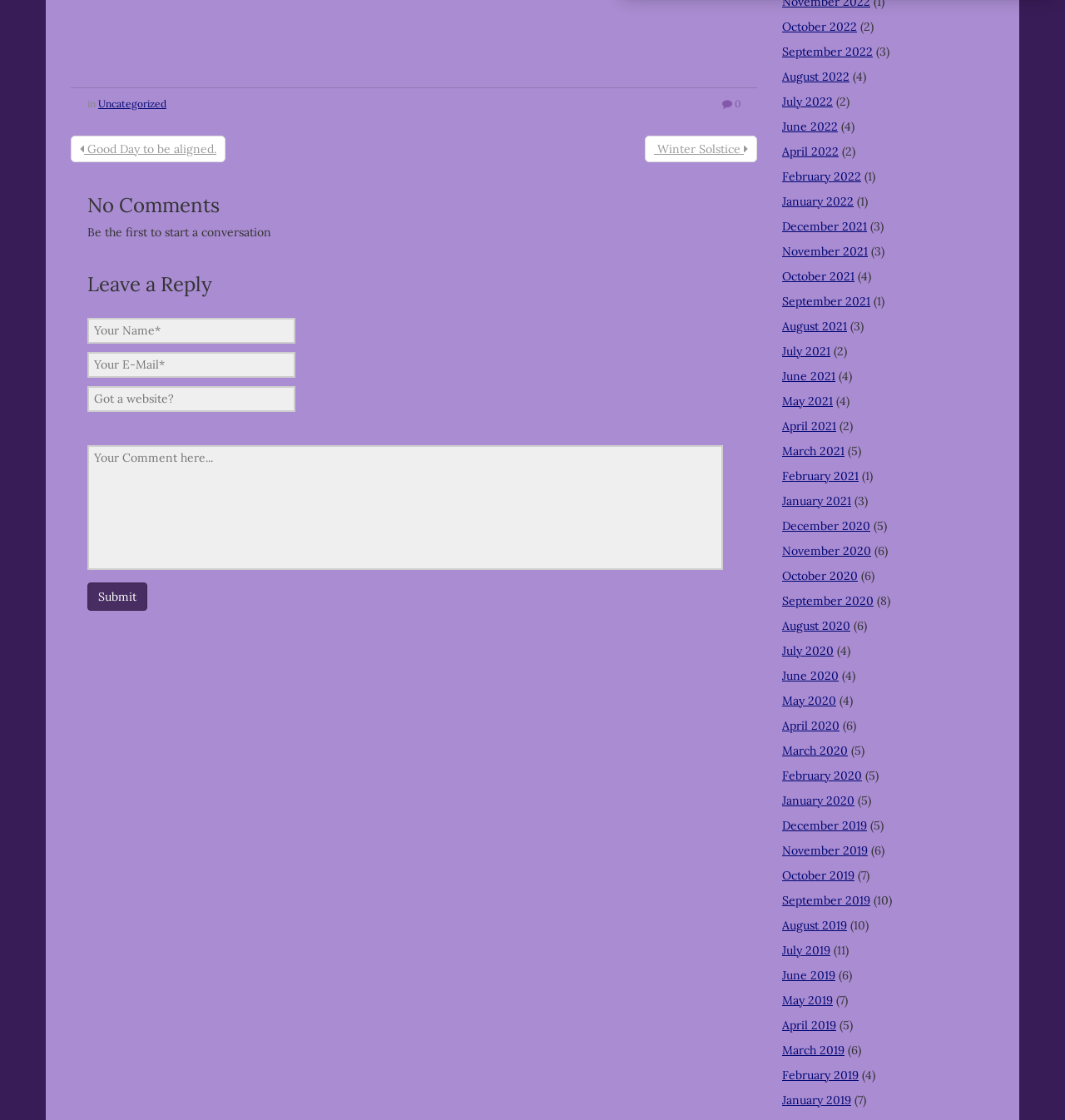Please give the bounding box coordinates of the area that should be clicked to fulfill the following instruction: "Select the 'Uncategorized' link". The coordinates should be in the format of four float numbers from 0 to 1, i.e., [left, top, right, bottom].

[0.092, 0.087, 0.156, 0.098]